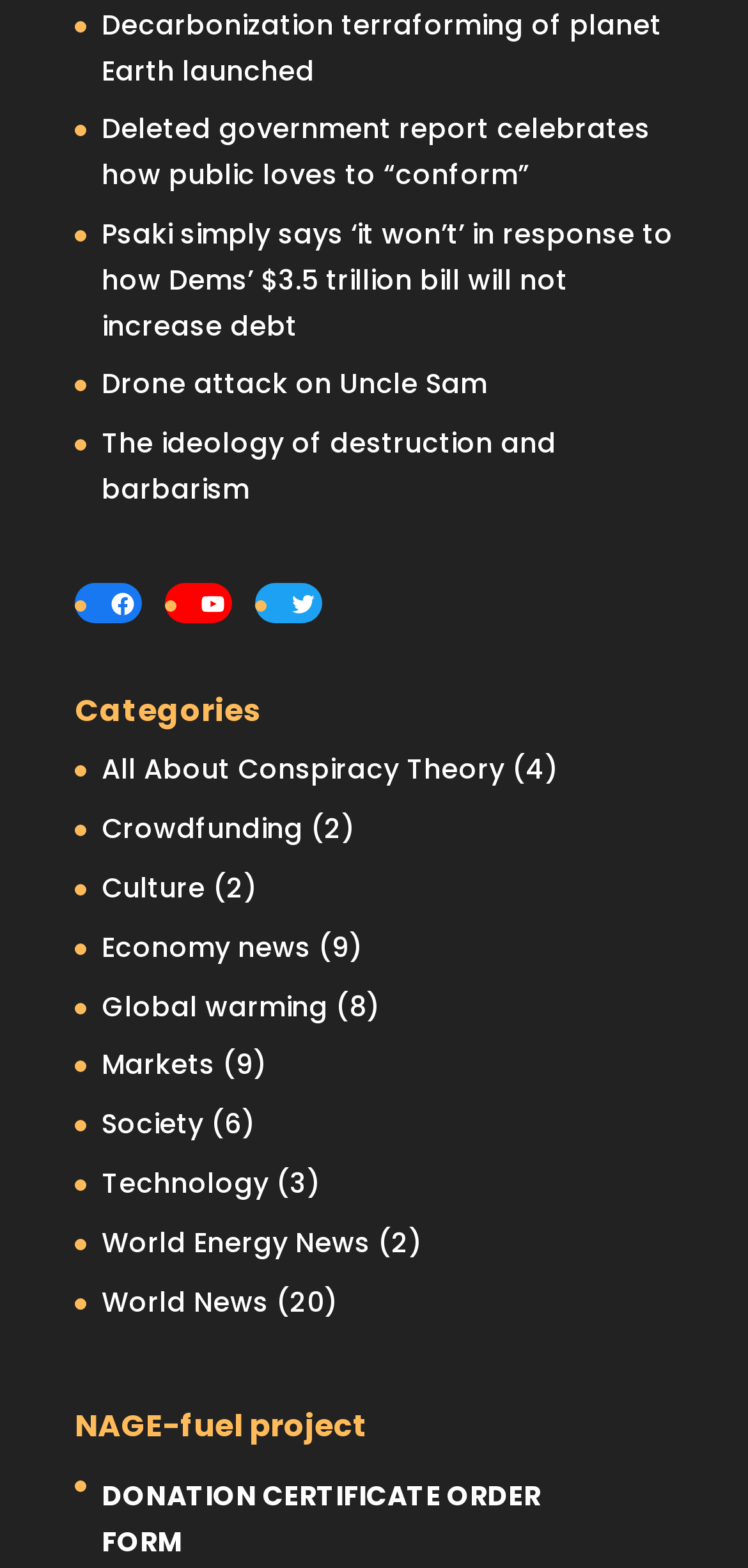Pinpoint the bounding box coordinates of the area that should be clicked to complete the following instruction: "Visit the Facebook page". The coordinates must be given as four float numbers between 0 and 1, i.e., [left, top, right, bottom].

[0.136, 0.372, 0.19, 0.398]